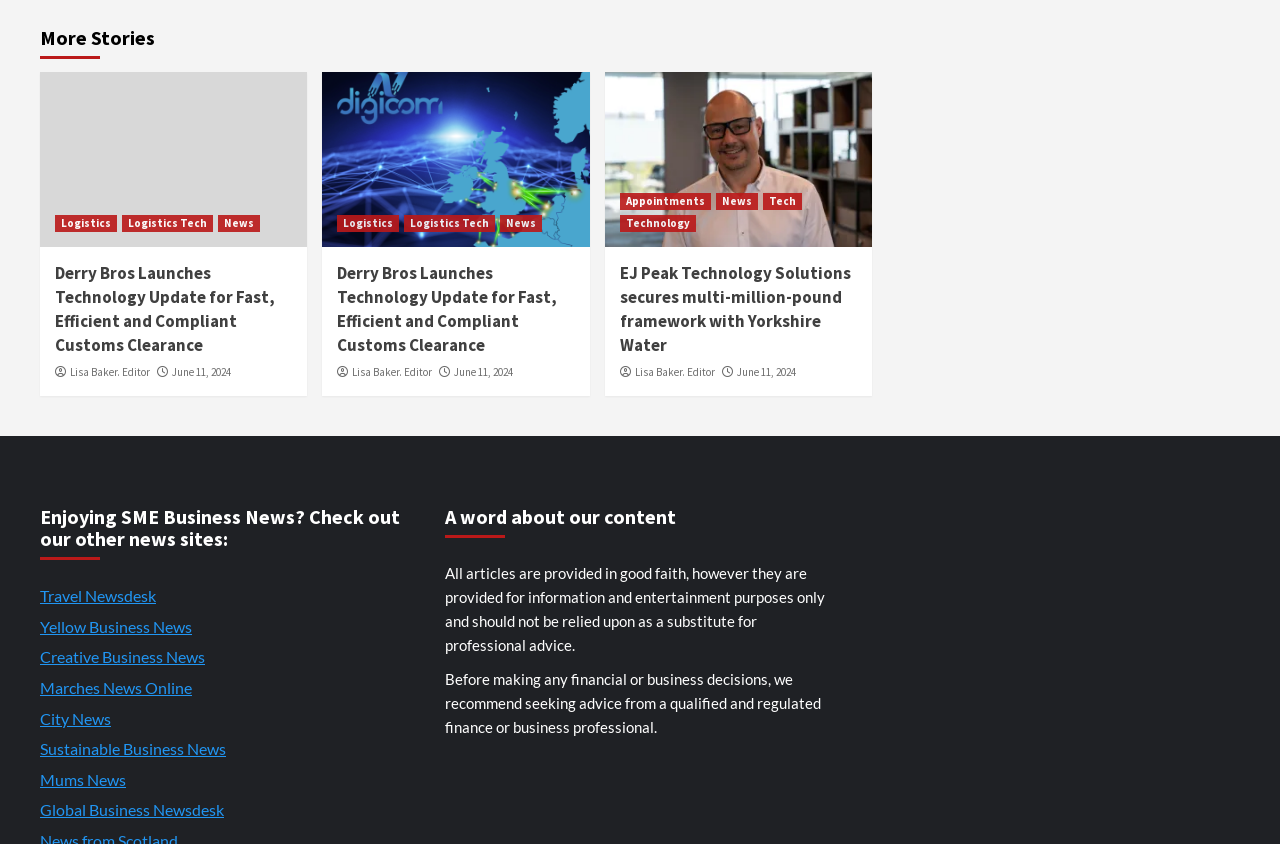Determine the bounding box coordinates of the area to click in order to meet this instruction: "Read 'Derry Bros Launches Technology Update for Fast, Efficient and Compliant Customs Clearance' article".

[0.043, 0.311, 0.229, 0.424]